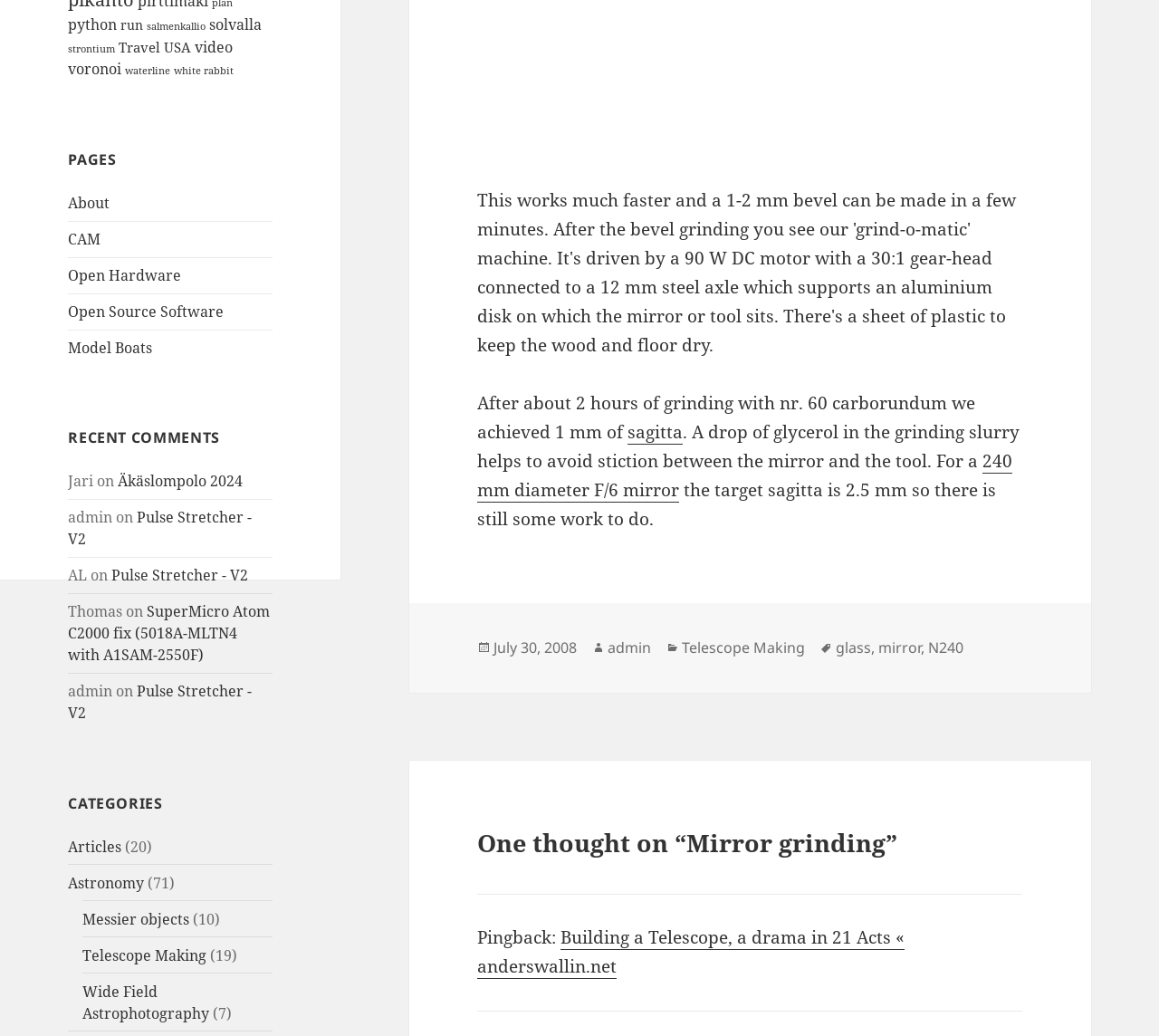Identify the bounding box of the HTML element described here: "Wide Field Astrophotography". Provide the coordinates as four float numbers between 0 and 1: [left, top, right, bottom].

[0.071, 0.947, 0.181, 0.987]